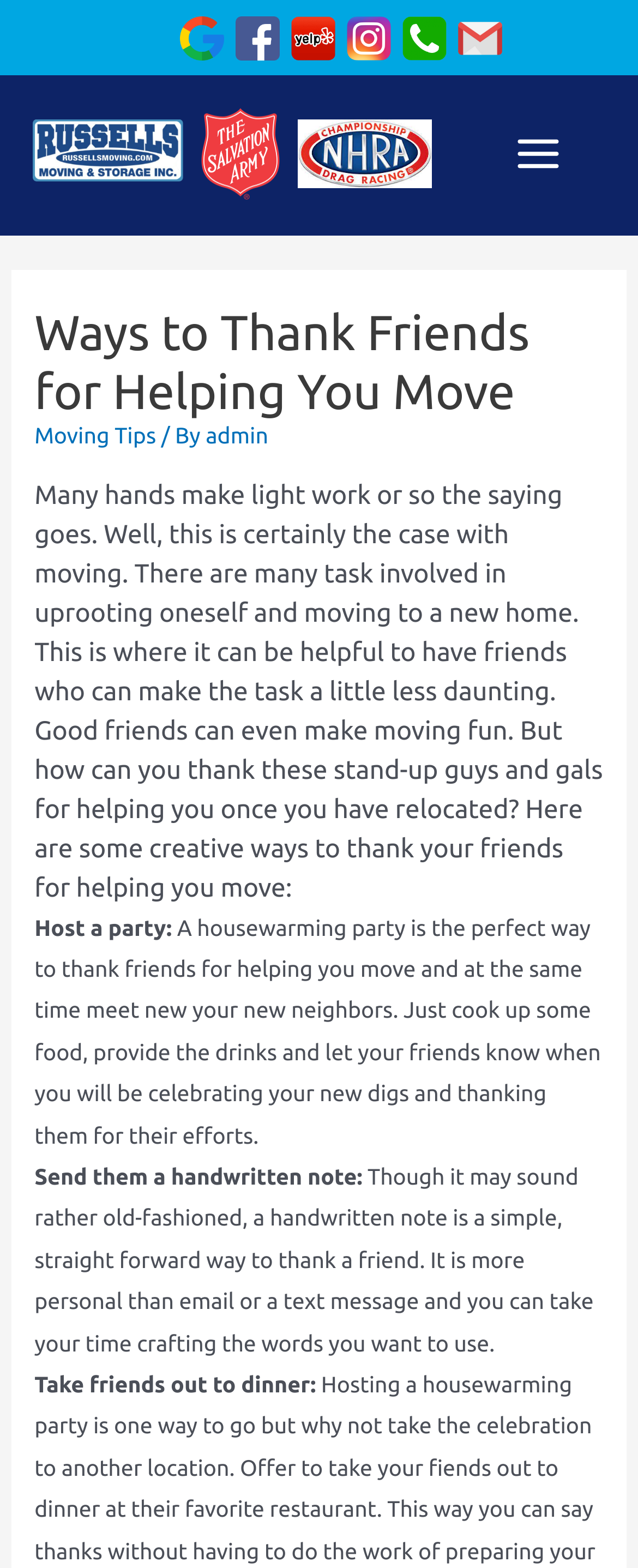Describe every aspect of the webpage in a detailed manner.

The webpage is about ways to thank friends for helping with a move. At the top, there are five links with accompanying images, spaced evenly apart, taking up about a quarter of the screen width. Below these links, there is a main menu button on the right side, accompanied by an image.

The main content of the page is divided into sections, with a heading "Ways to Thank Friends for Helping You Move" at the top. Below the heading, there are three links: "Moving Tips", a slash, and "admin". The main text of the page follows, discussing the importance of thanking friends for their help with moving. The text is divided into paragraphs, with each paragraph describing a different way to thank friends, such as hosting a party, sending a handwritten note, or taking them out to dinner.

The text is arranged in a single column, with each paragraph separated by a small gap. The font size and style are consistent throughout the page, making it easy to read. There are no images within the main content, but the links and buttons at the top have accompanying images. Overall, the page has a clean and simple layout, making it easy to navigate and read.